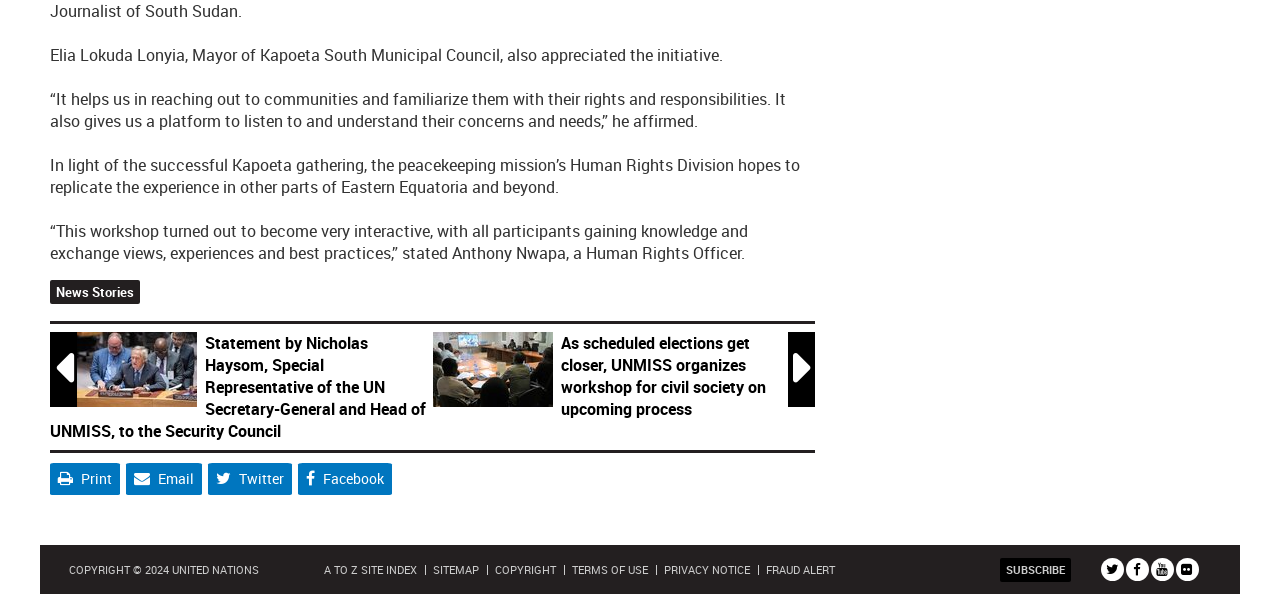Identify the bounding box coordinates for the element you need to click to achieve the following task: "Find UNMISS on Twitter". Provide the bounding box coordinates as four float numbers between 0 and 1, in the form [left, top, right, bottom].

[0.864, 0.943, 0.874, 0.974]